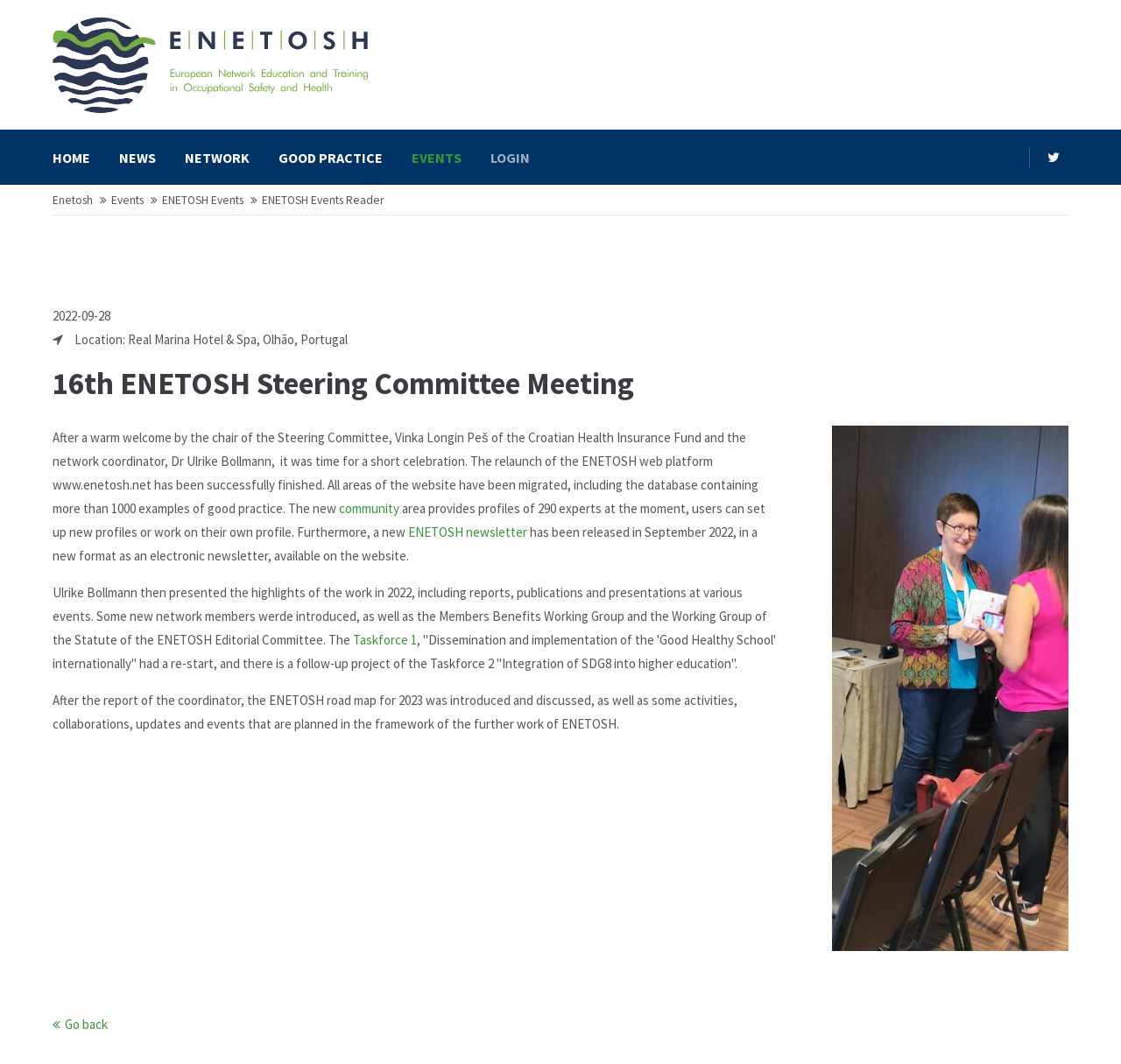Please identify the coordinates of the bounding box that should be clicked to fulfill this instruction: "go to home page".

[0.047, 0.123, 0.08, 0.173]